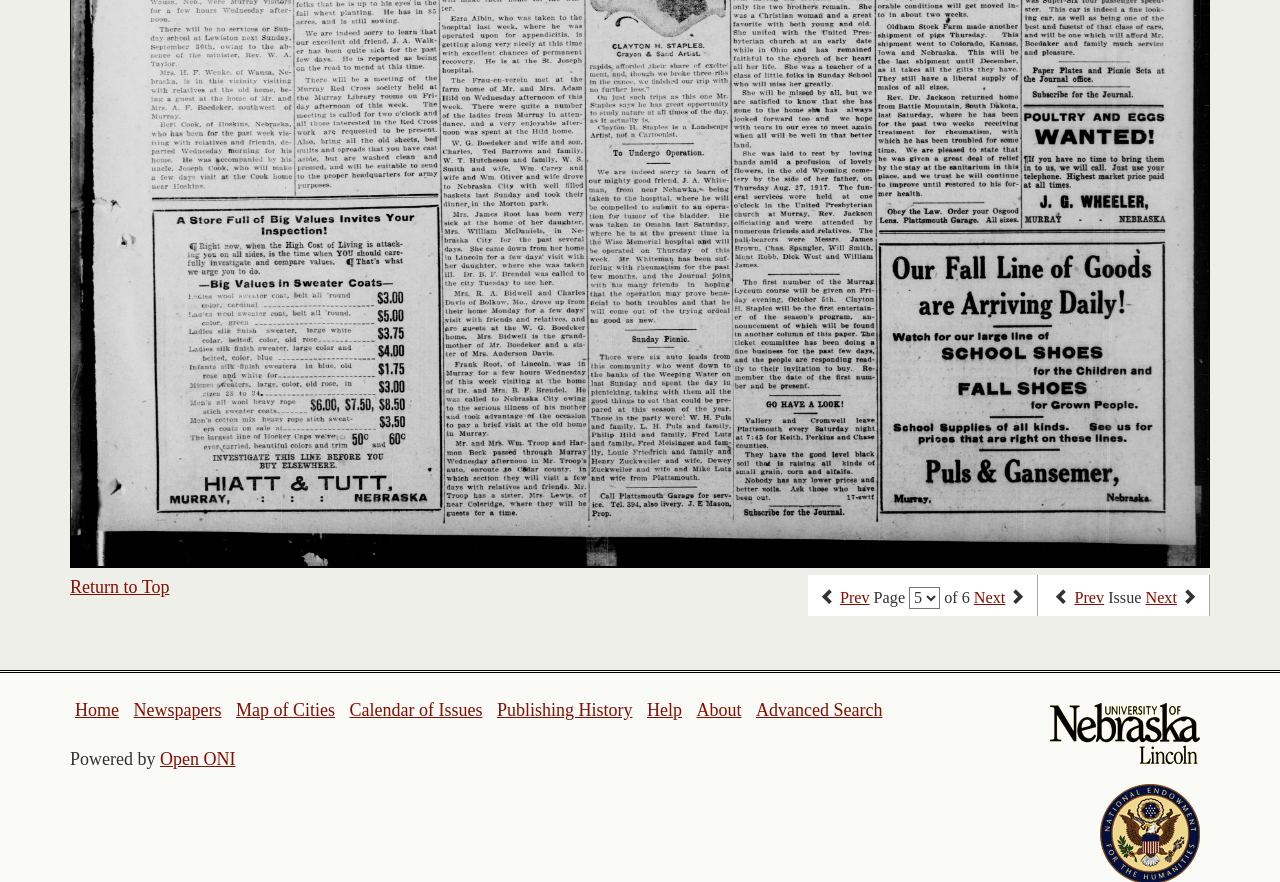What is the logo at the bottom right?
Using the visual information, reply with a single word or short phrase.

University of Nebraska Lincoln logo